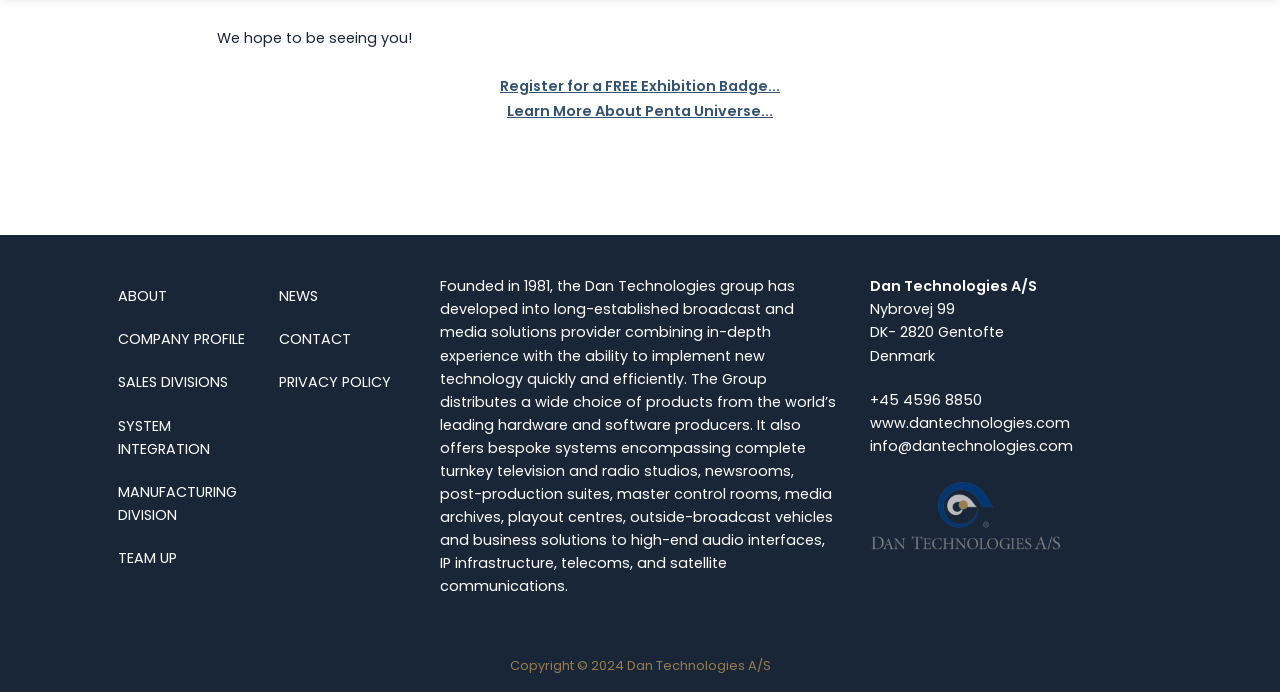Bounding box coordinates are given in the format (top-left x, top-left y, bottom-right x, bottom-right y). All values should be floating point numbers between 0 and 1. Provide the bounding box coordinate for the UI element described as: Learn More About Penta Universe...

[0.396, 0.147, 0.604, 0.175]